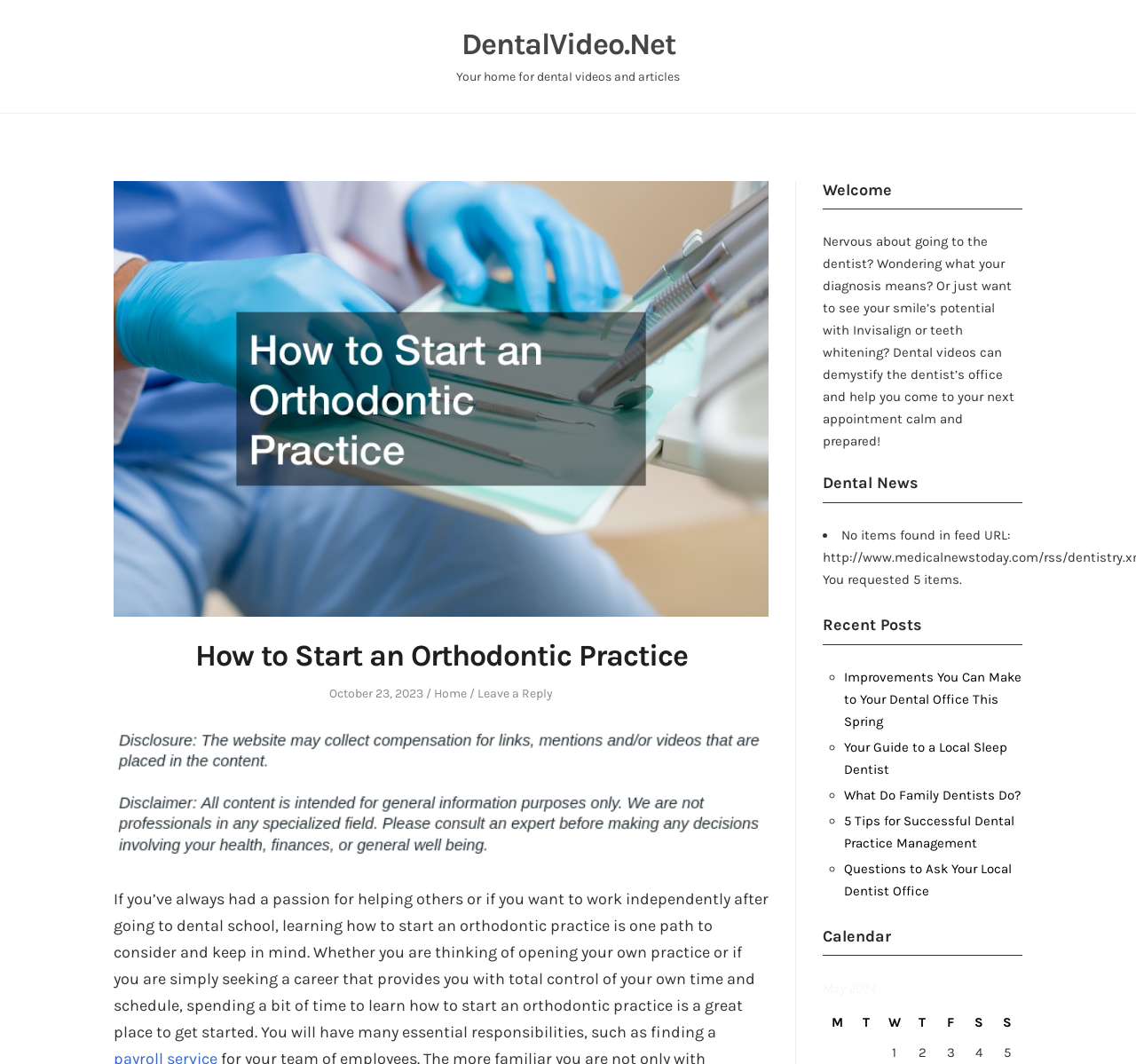Find the bounding box coordinates of the element to click in order to complete this instruction: "Read the 'How to Start an Orthodontic Practice' article". The bounding box coordinates must be four float numbers between 0 and 1, denoted as [left, top, right, bottom].

[0.1, 0.599, 0.677, 0.633]